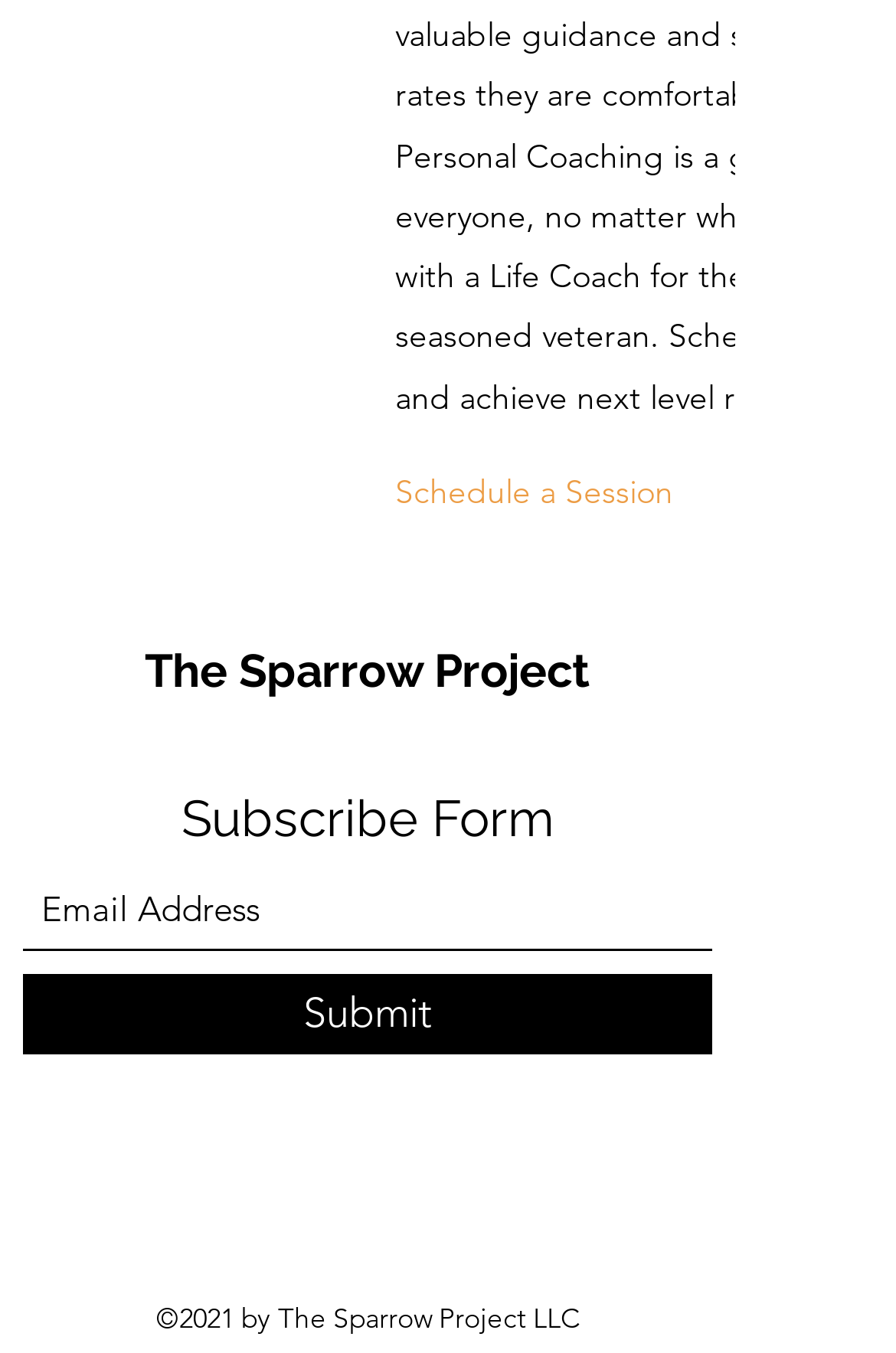Find the bounding box coordinates for the element described here: "parent_node: Search name="s"".

None